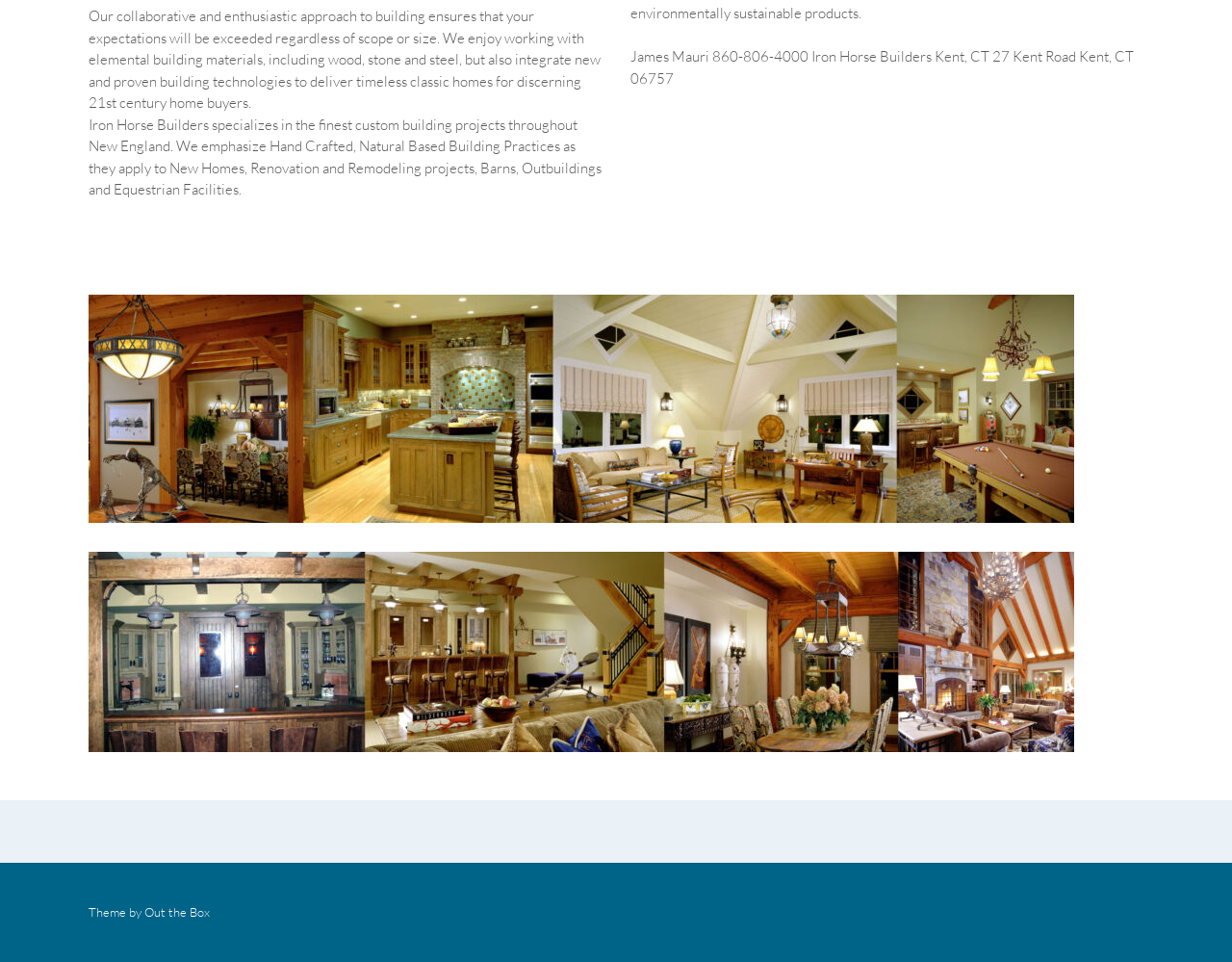What is the location of Iron Horse Builders?
Please provide a single word or phrase in response based on the screenshot.

Kent, CT